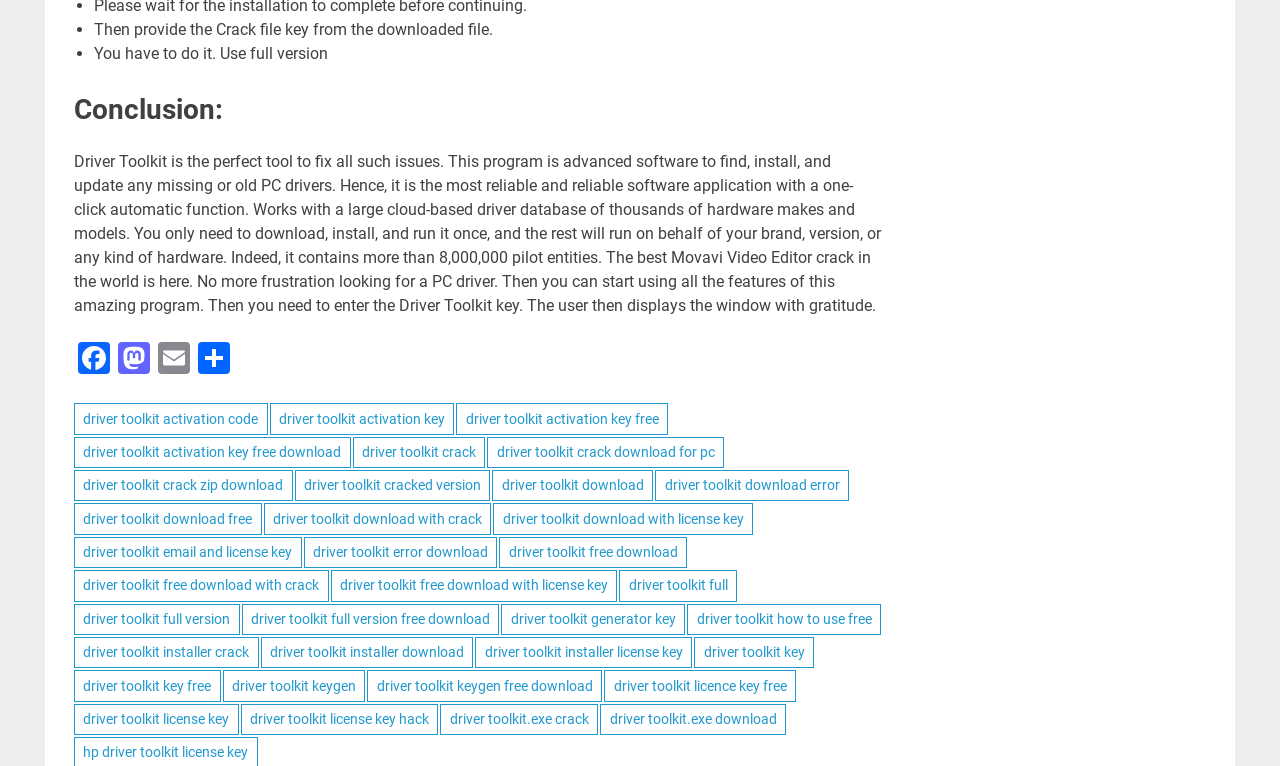What social media platforms are linked on the webpage?
Please respond to the question with a detailed and informative answer.

The webpage has links to social media platforms Facebook and Mastodon, as well as an Email and Share link, indicating that the webpage is connected to these online platforms.